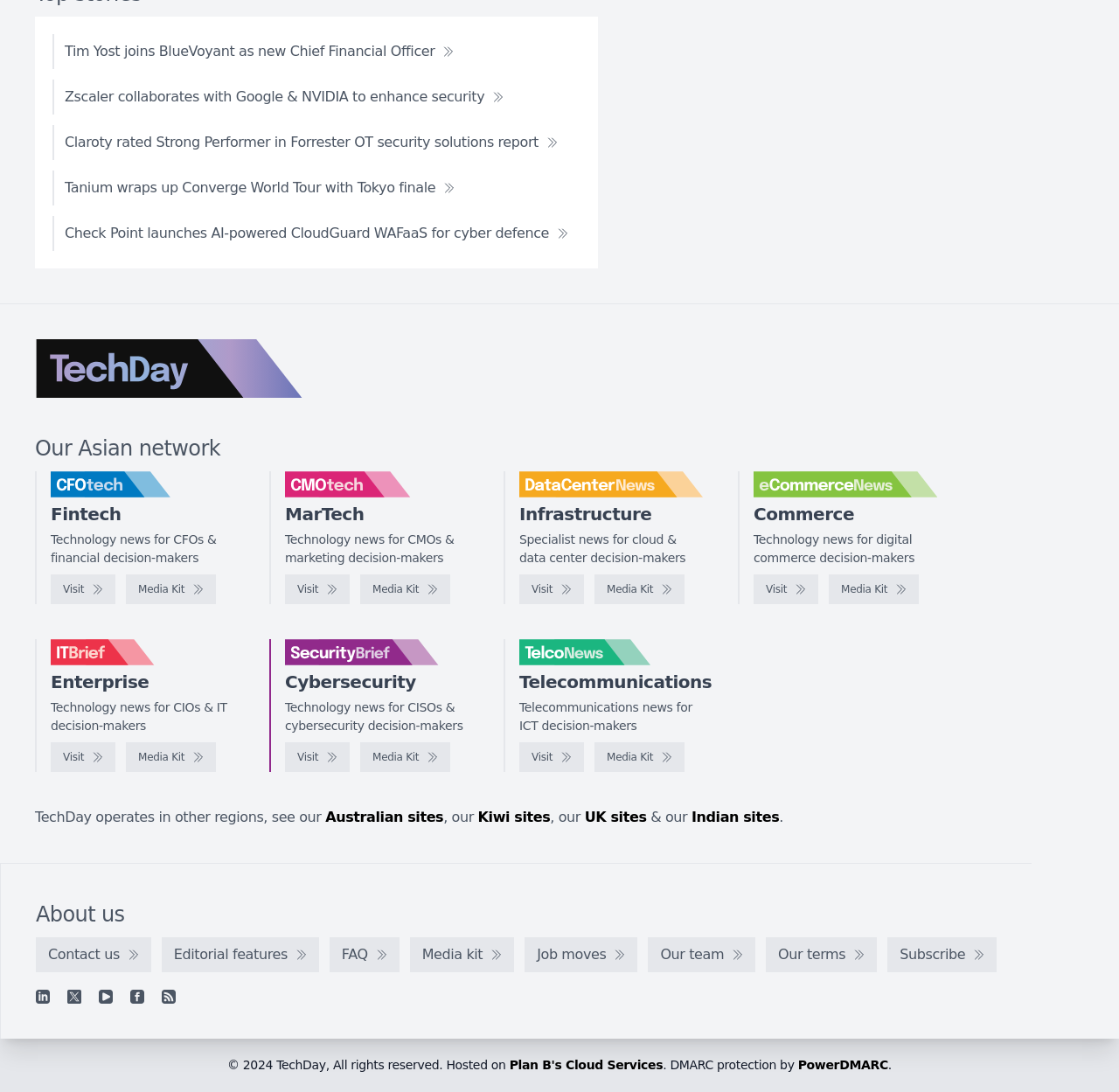Determine the coordinates of the bounding box that should be clicked to complete the instruction: "Click the repository logo". The coordinates should be represented by four float numbers between 0 and 1: [left, top, right, bottom].

None